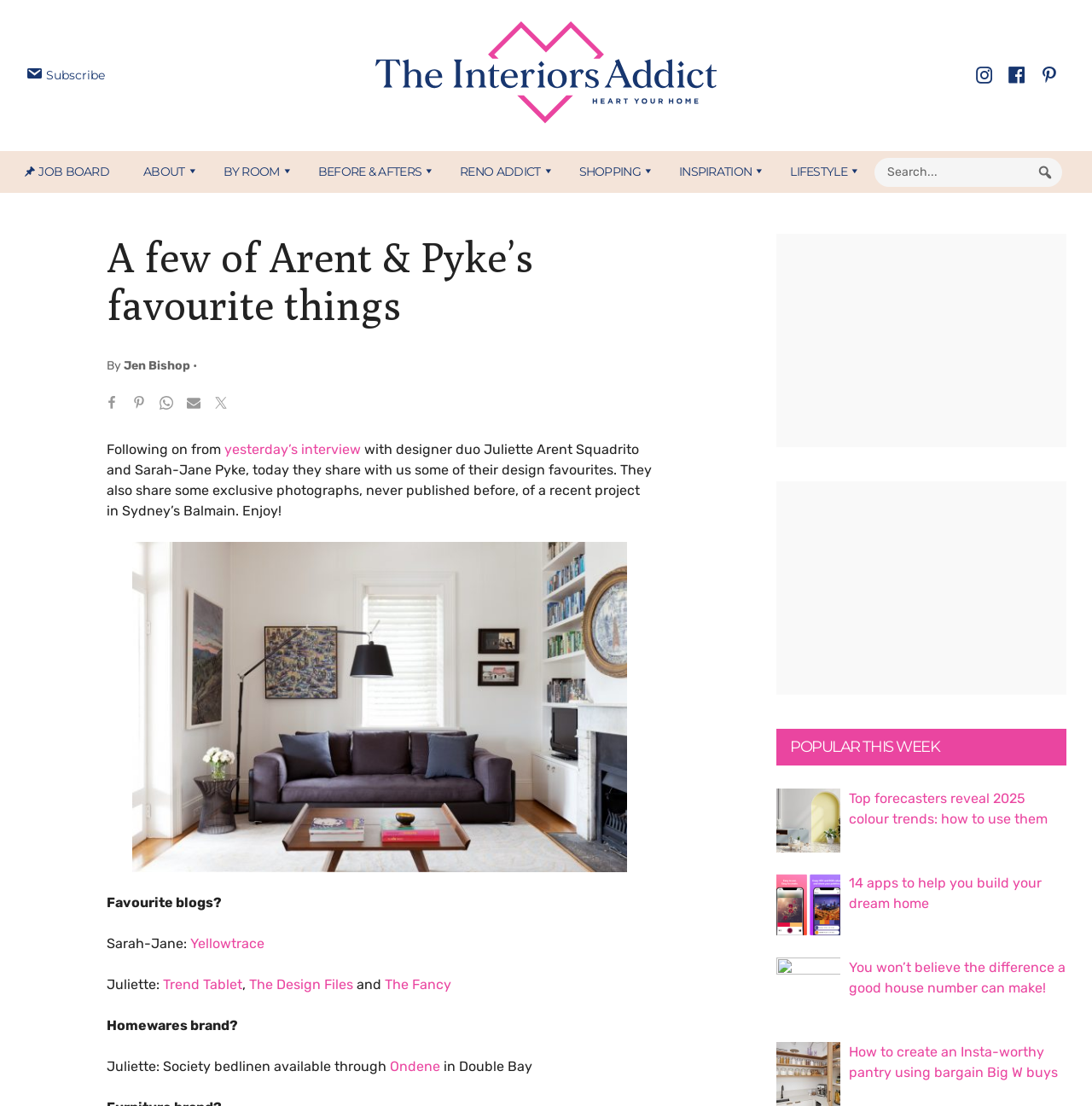Reply to the question below using a single word or brief phrase:
What is the name of the homewares brand mentioned in the article?

Society bedlinen